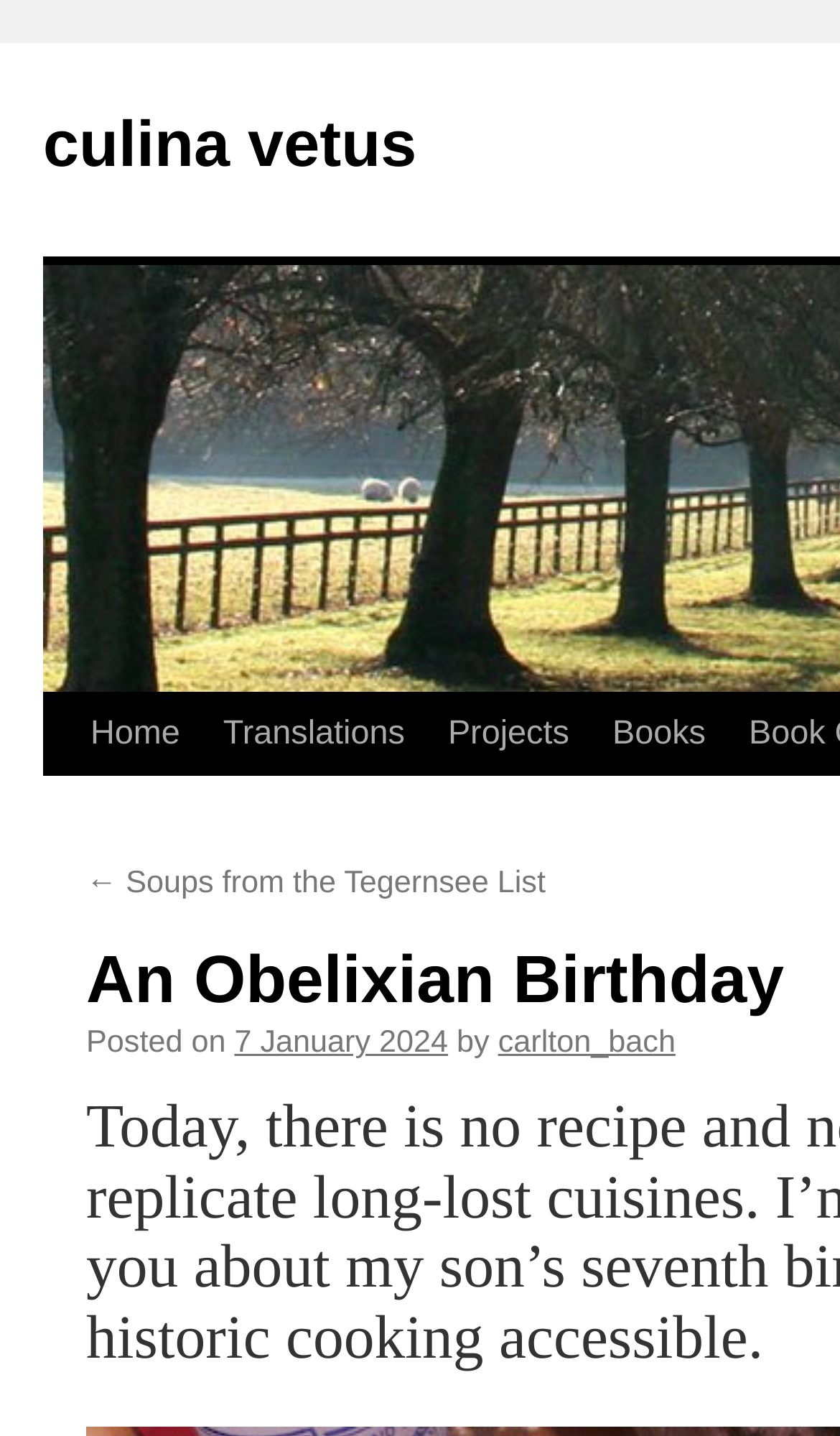Construct a comprehensive description capturing every detail on the webpage.

The webpage appears to be a blog post titled "An Obelixian Birthday" on a website called "culina vetus". At the top left corner, there is a link to the website's homepage, "culina vetus". Below it, there is a link to "Skip to content", which is likely a navigation aid for accessibility.

The main navigation menu is located at the top center of the page, consisting of five links: "Home", "Translations", "Projects", and "Books", arranged from left to right.

Below the navigation menu, there is a link to a previous post, "← Soups from the Tegernsee List", located at the top left corner of the content area. The post's metadata is displayed below, including the text "Posted on" followed by the date "7 January 2024" and the author's name, "carlton_bach", which is a link.